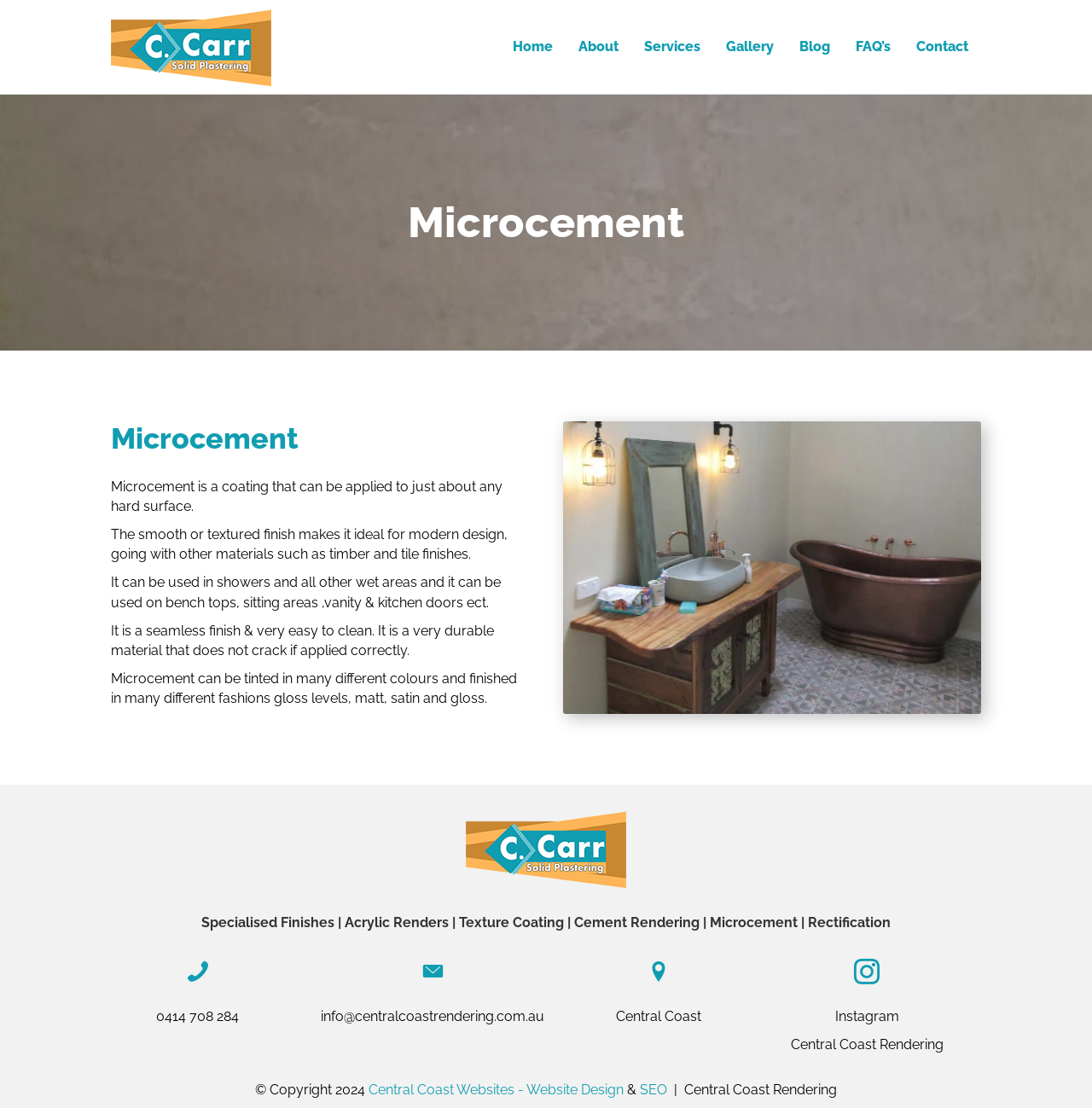From the webpage screenshot, predict the bounding box of the UI element that matches this description: "Specialised Finishes".

[0.184, 0.826, 0.306, 0.84]